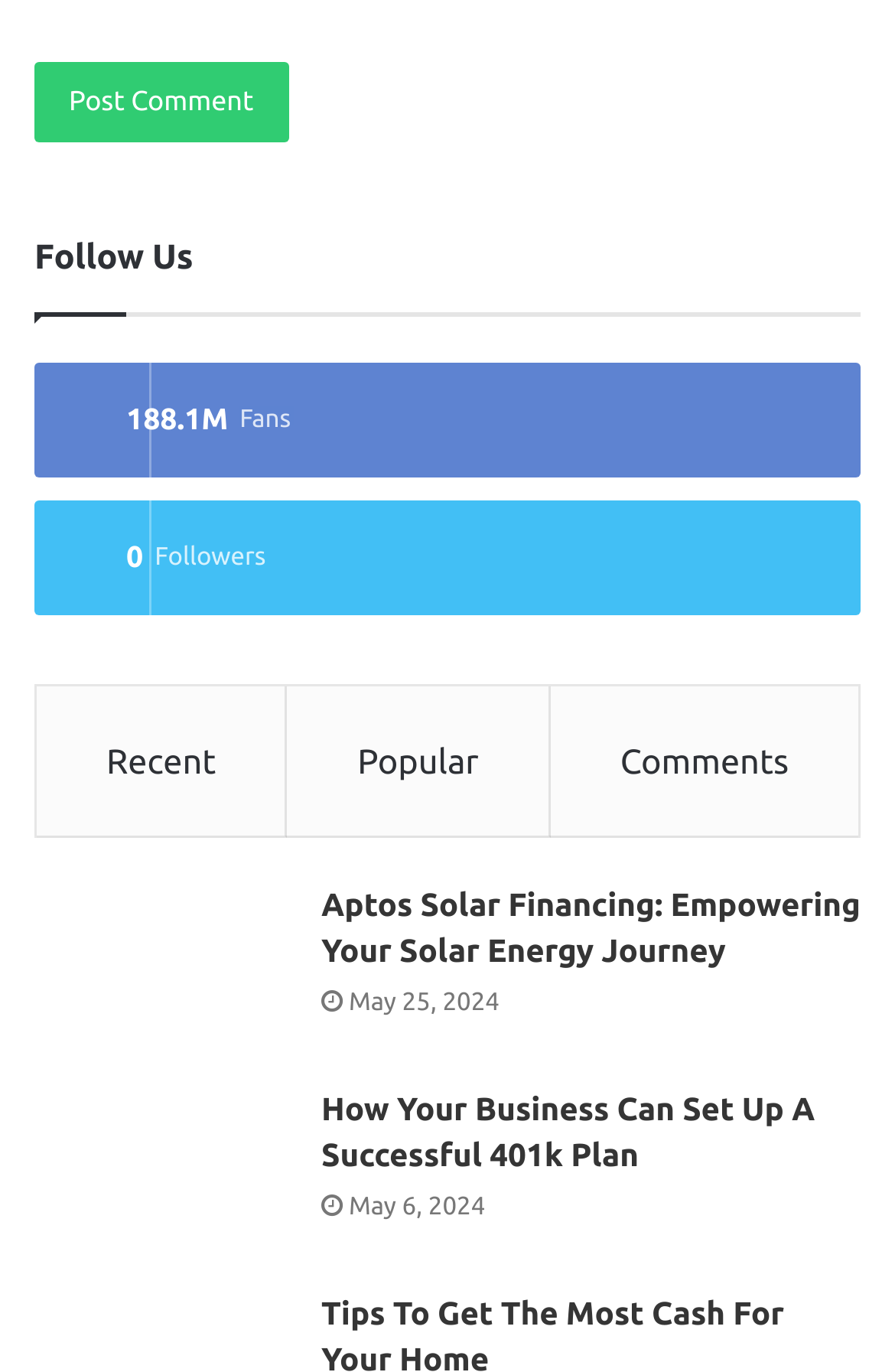Please specify the coordinates of the bounding box for the element that should be clicked to carry out this instruction: "View the 'Recent' posts". The coordinates must be four float numbers between 0 and 1, formatted as [left, top, right, bottom].

[0.041, 0.501, 0.322, 0.611]